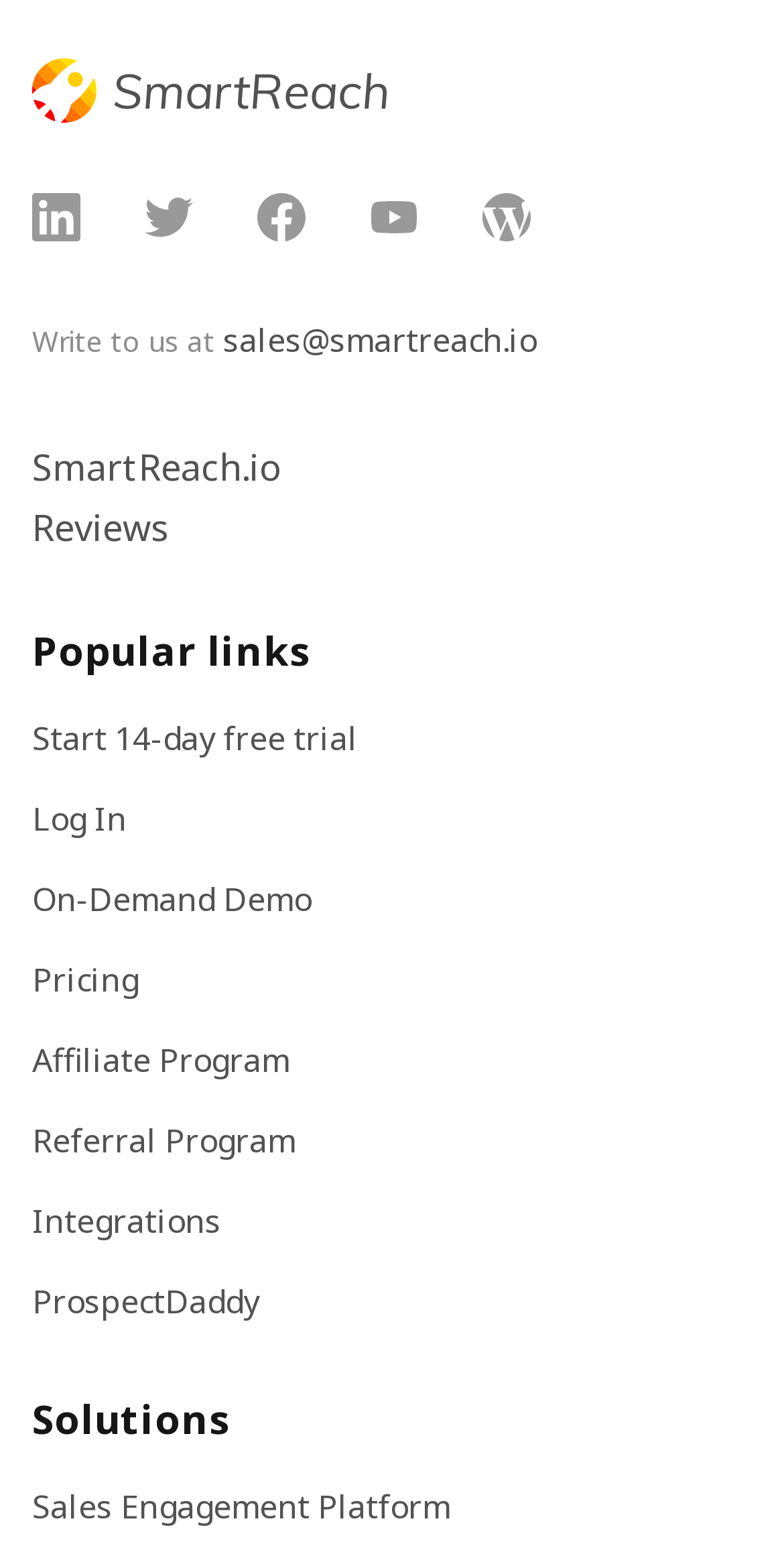Given the element description Start 14-day free trial, specify the bounding box coordinates of the corresponding UI element in the format (top-left x, top-left y, bottom-right x, bottom-right y). All values must be between 0 and 1.

[0.041, 0.459, 0.959, 0.491]